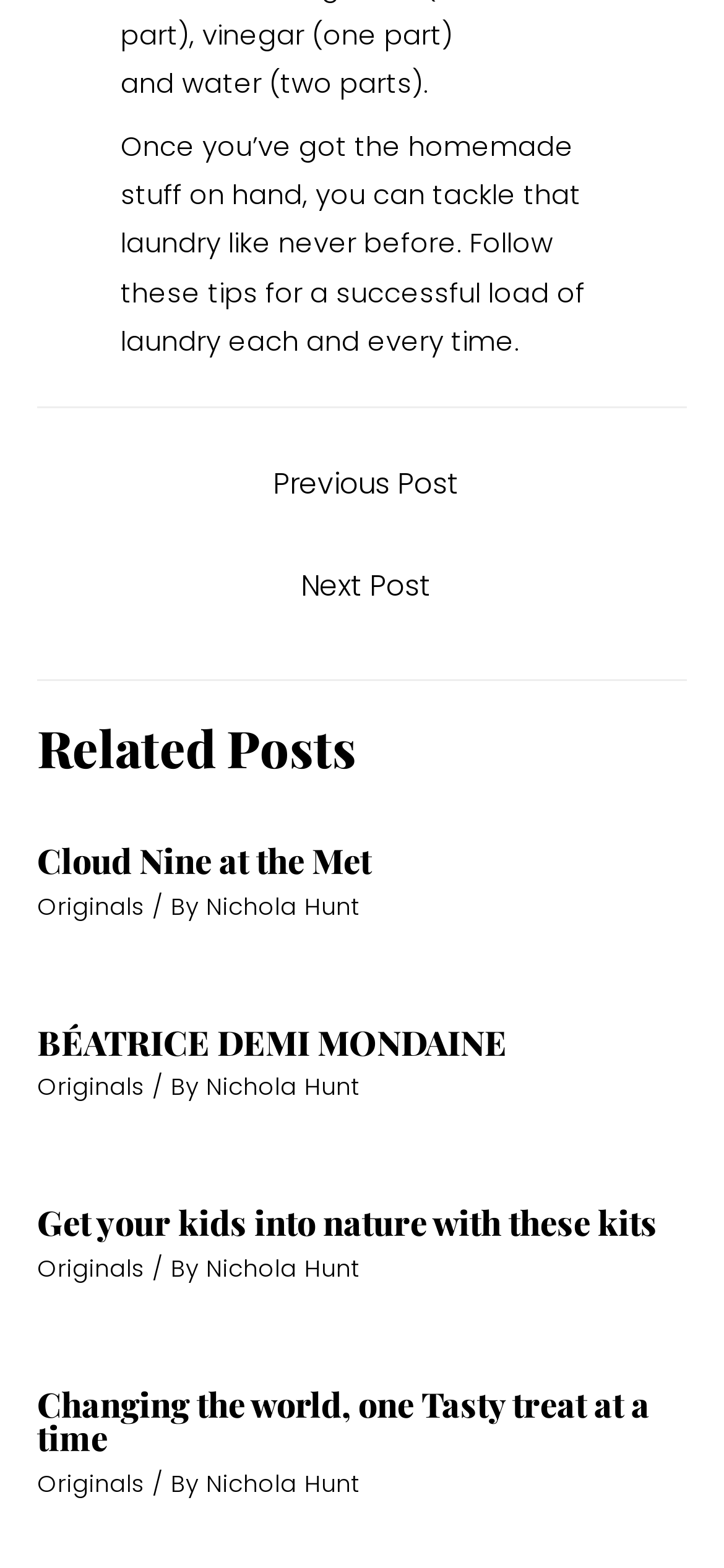Can you find the bounding box coordinates of the area I should click to execute the following instruction: "Read 'Cloud Nine at the Met'"?

[0.051, 0.534, 0.513, 0.563]